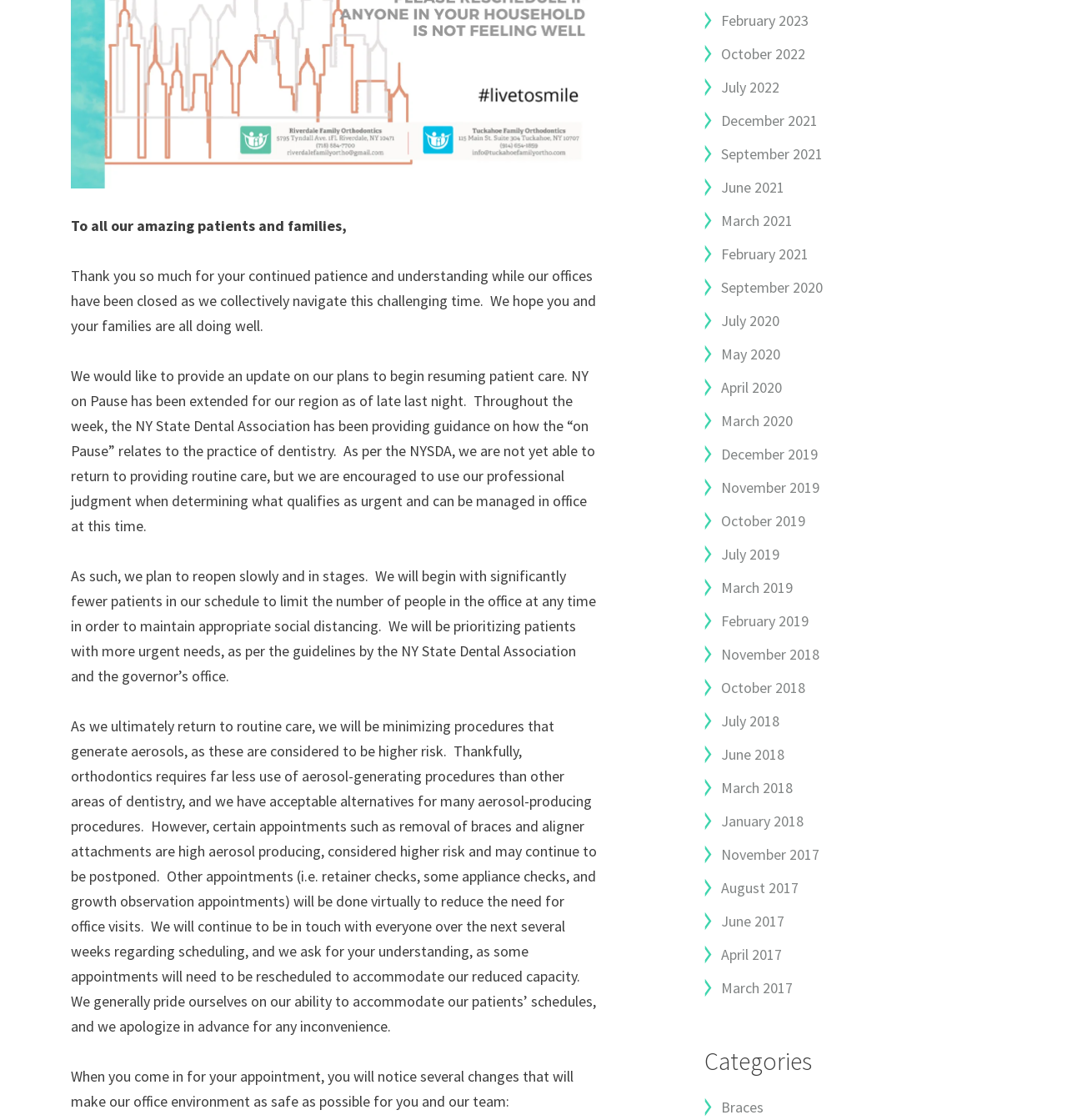Find the bounding box coordinates of the clickable area required to complete the following action: "View Braces category".

[0.66, 0.98, 0.716, 0.997]